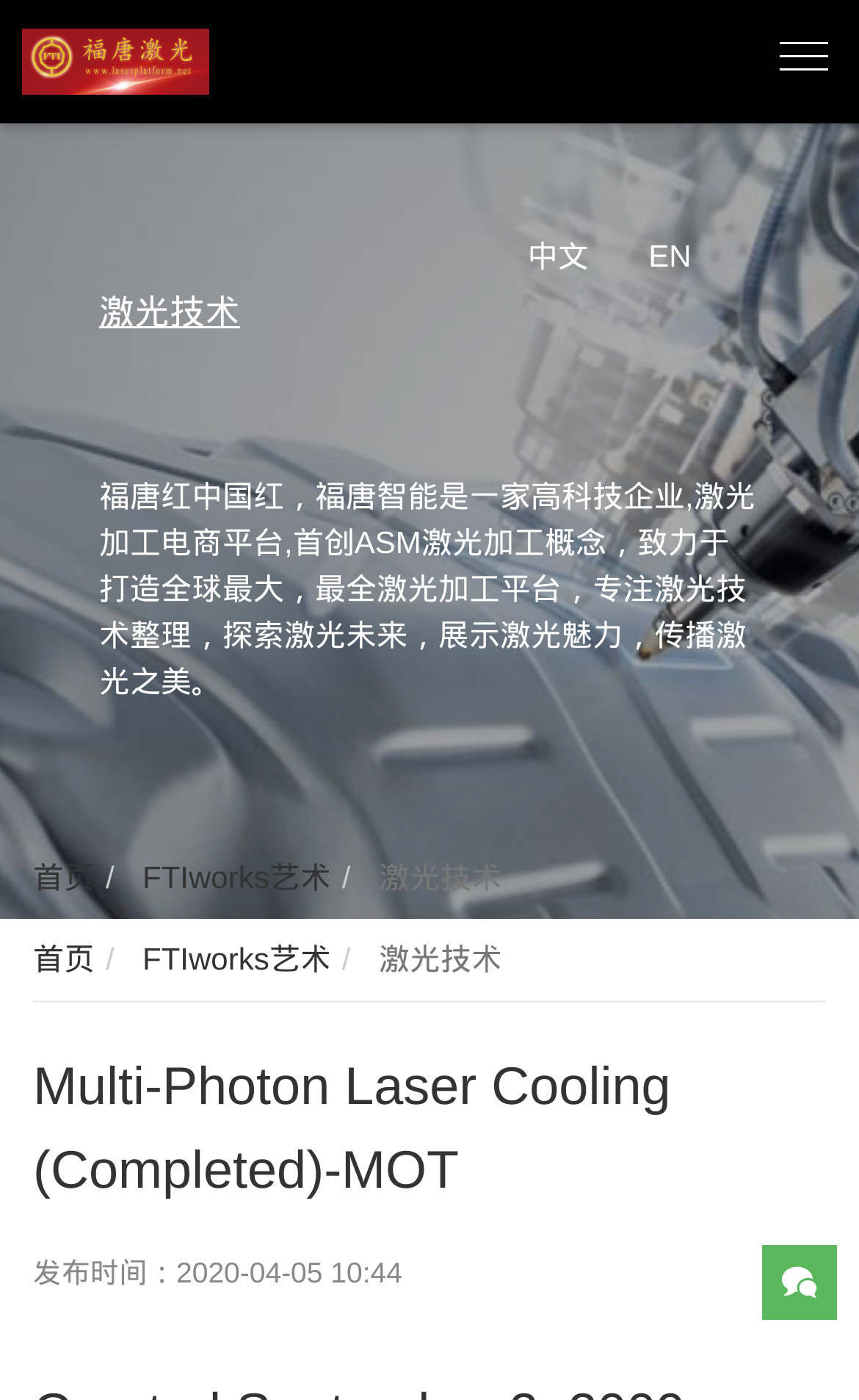Please examine the image and provide a detailed answer to the question: What are the main categories on this website?

From the webpage, we can see three main categories, '首页', 'FTIworks艺术', and '激光技术', which are listed as links on the webpage.